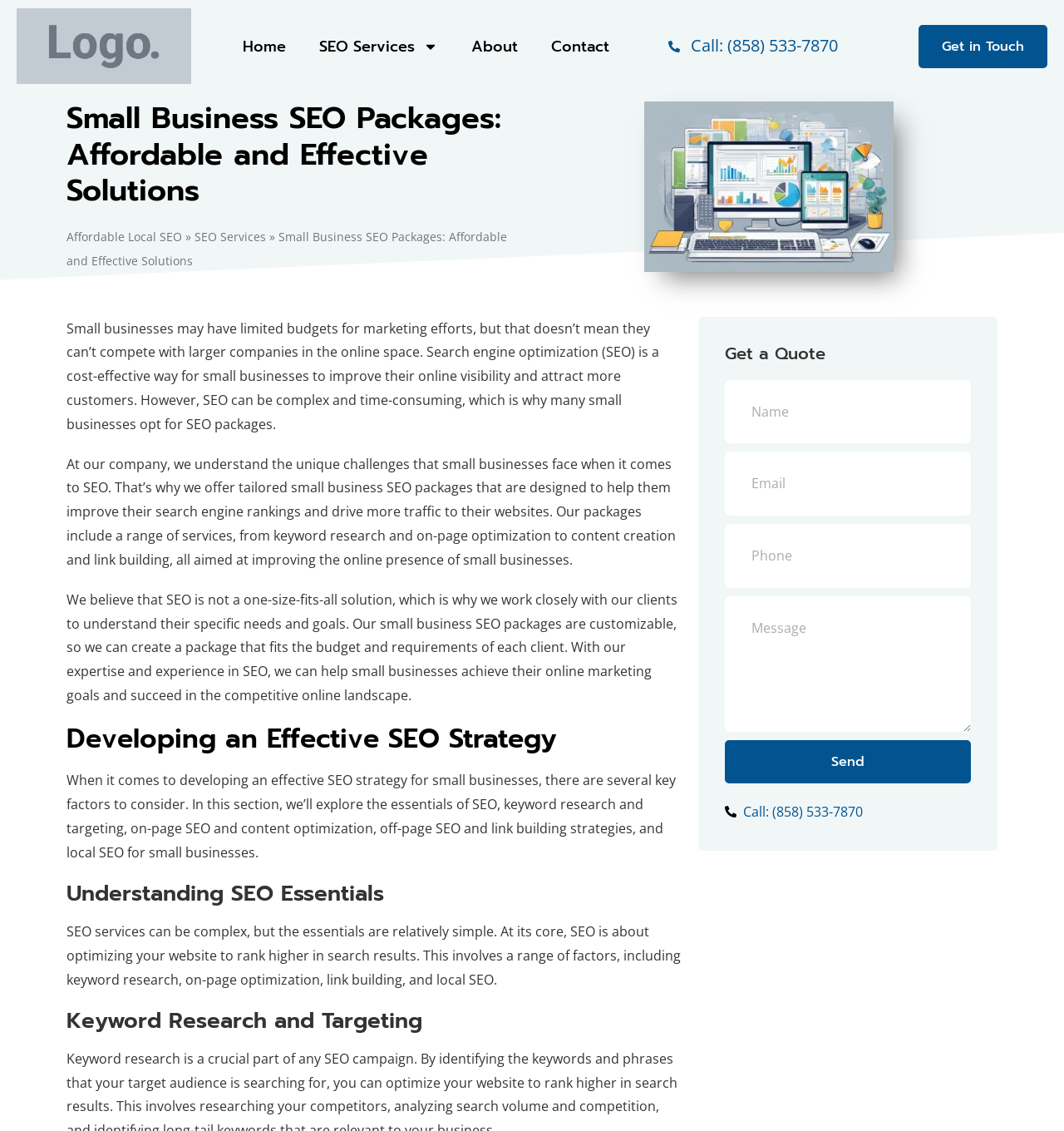Can you find the bounding box coordinates for the element to click on to achieve the instruction: "Get in touch with the company"?

[0.863, 0.022, 0.984, 0.06]